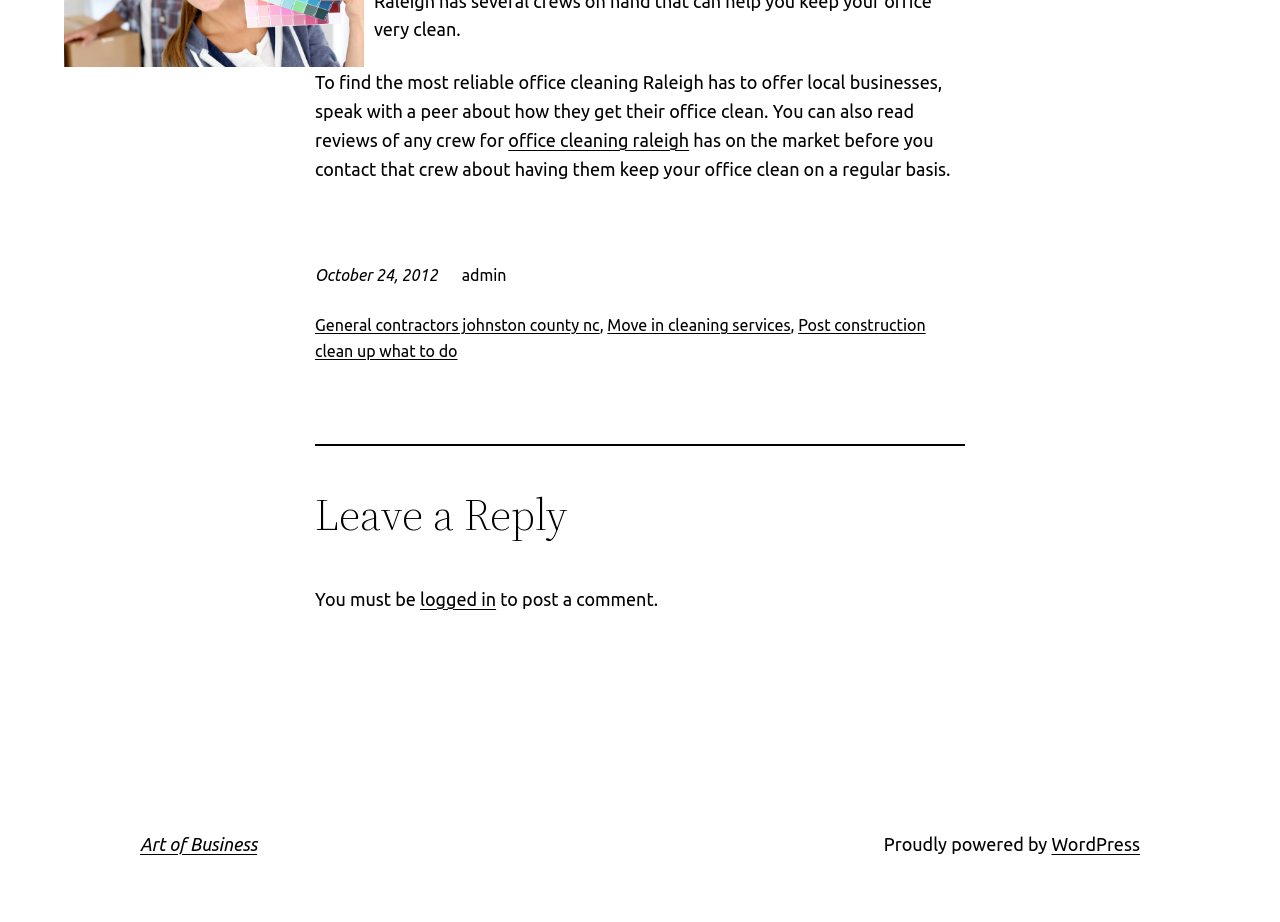Extract the bounding box for the UI element that matches this description: "WordPress".

[0.821, 0.904, 0.891, 0.926]